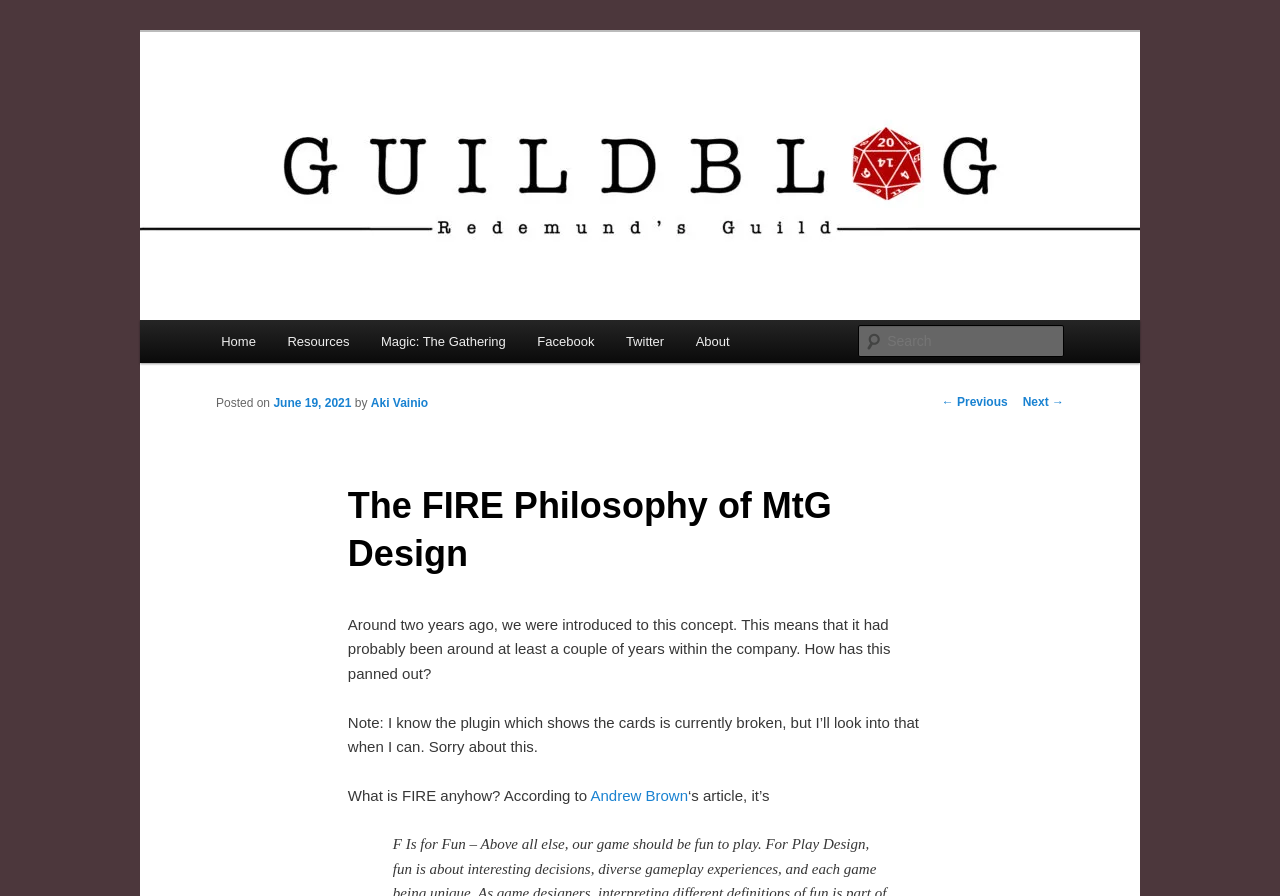What is the name of the blog?
Examine the image and provide an in-depth answer to the question.

The name of the blog can be found in the heading element with the text 'Guild Blog' which is located at the top of the webpage.